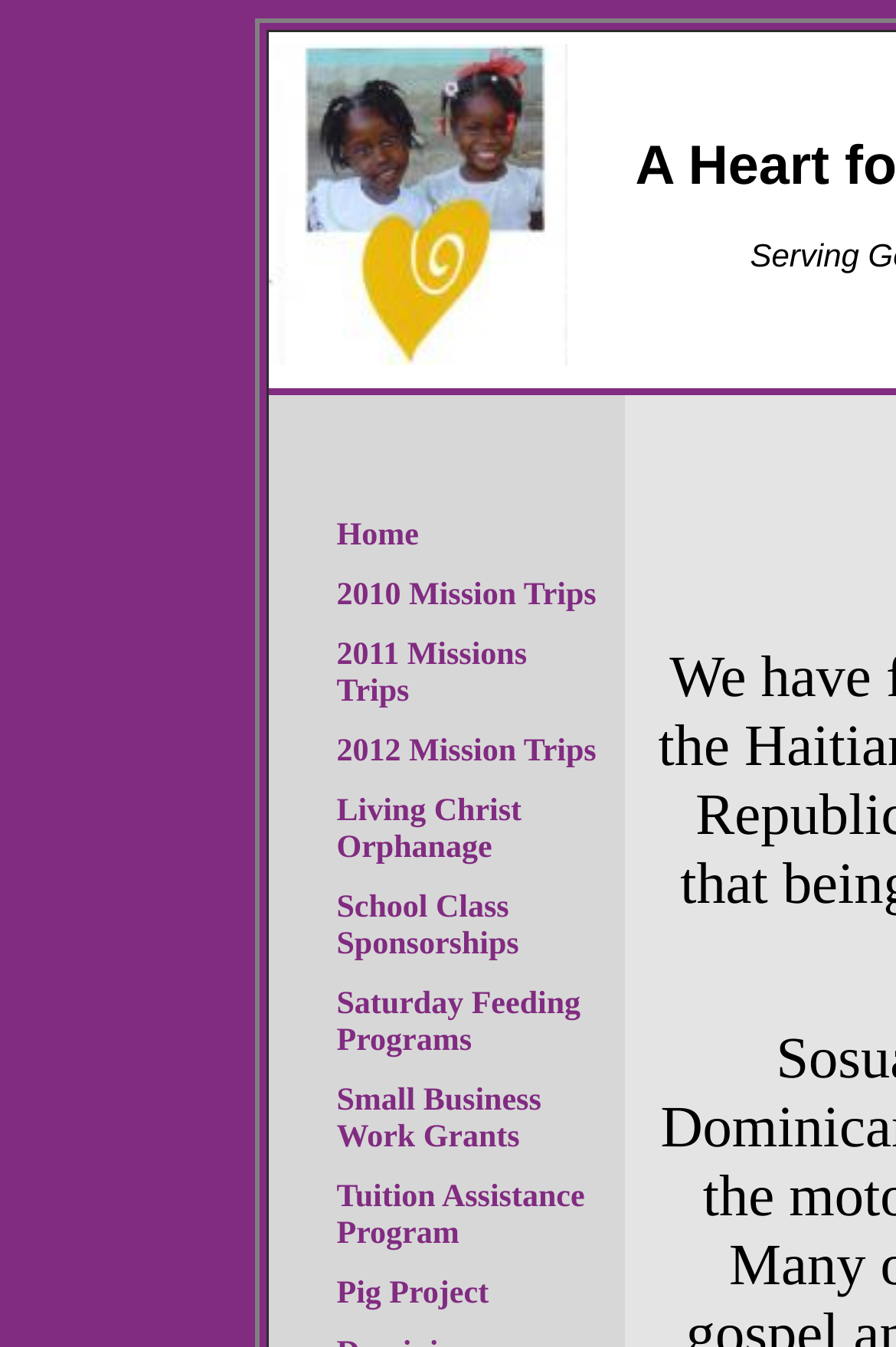Show the bounding box coordinates of the region that should be clicked to follow the instruction: "Click on Home."

[0.376, 0.385, 0.467, 0.411]